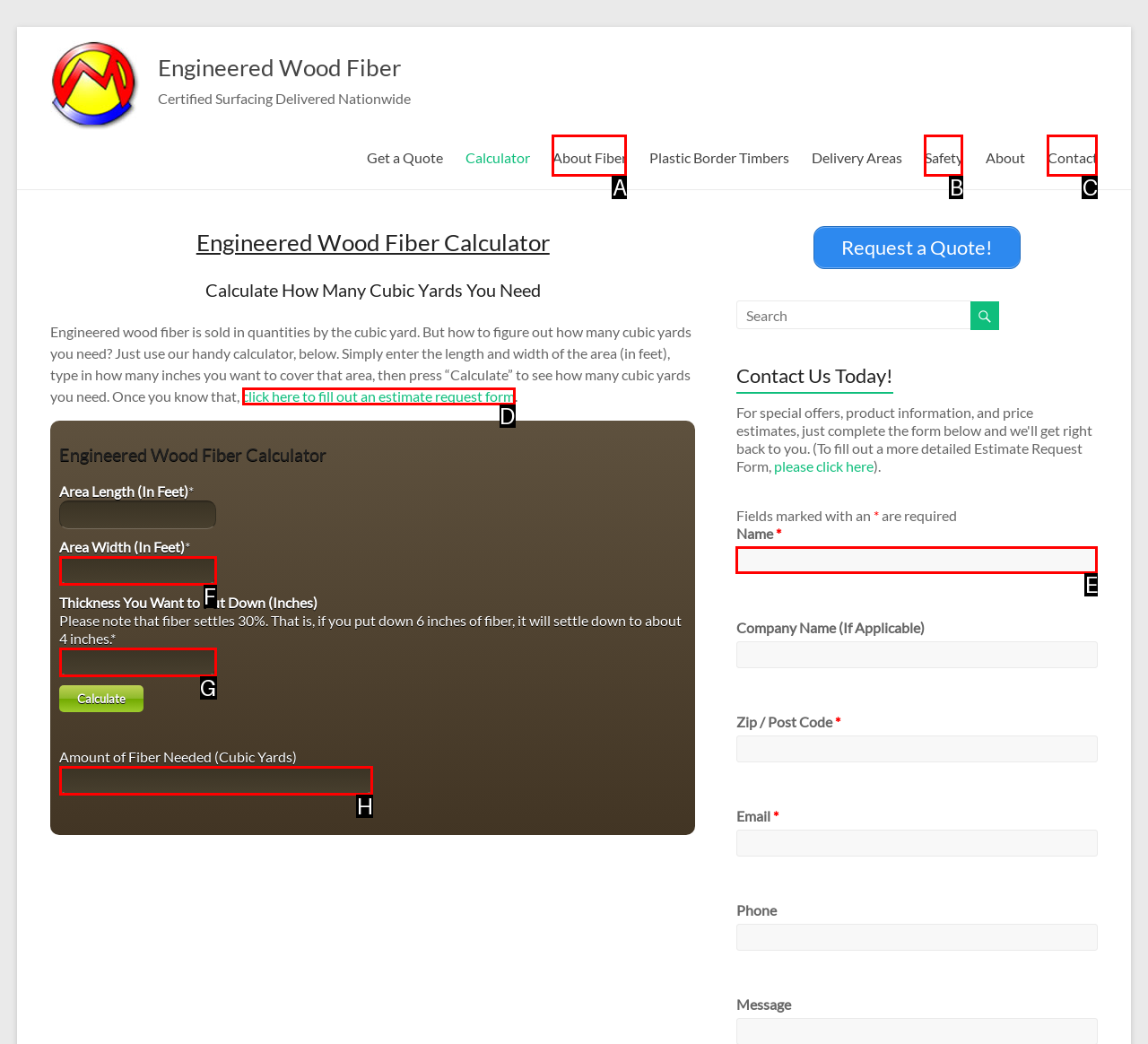Decide which UI element to click to accomplish the task: Fill out the name field
Respond with the corresponding option letter.

E